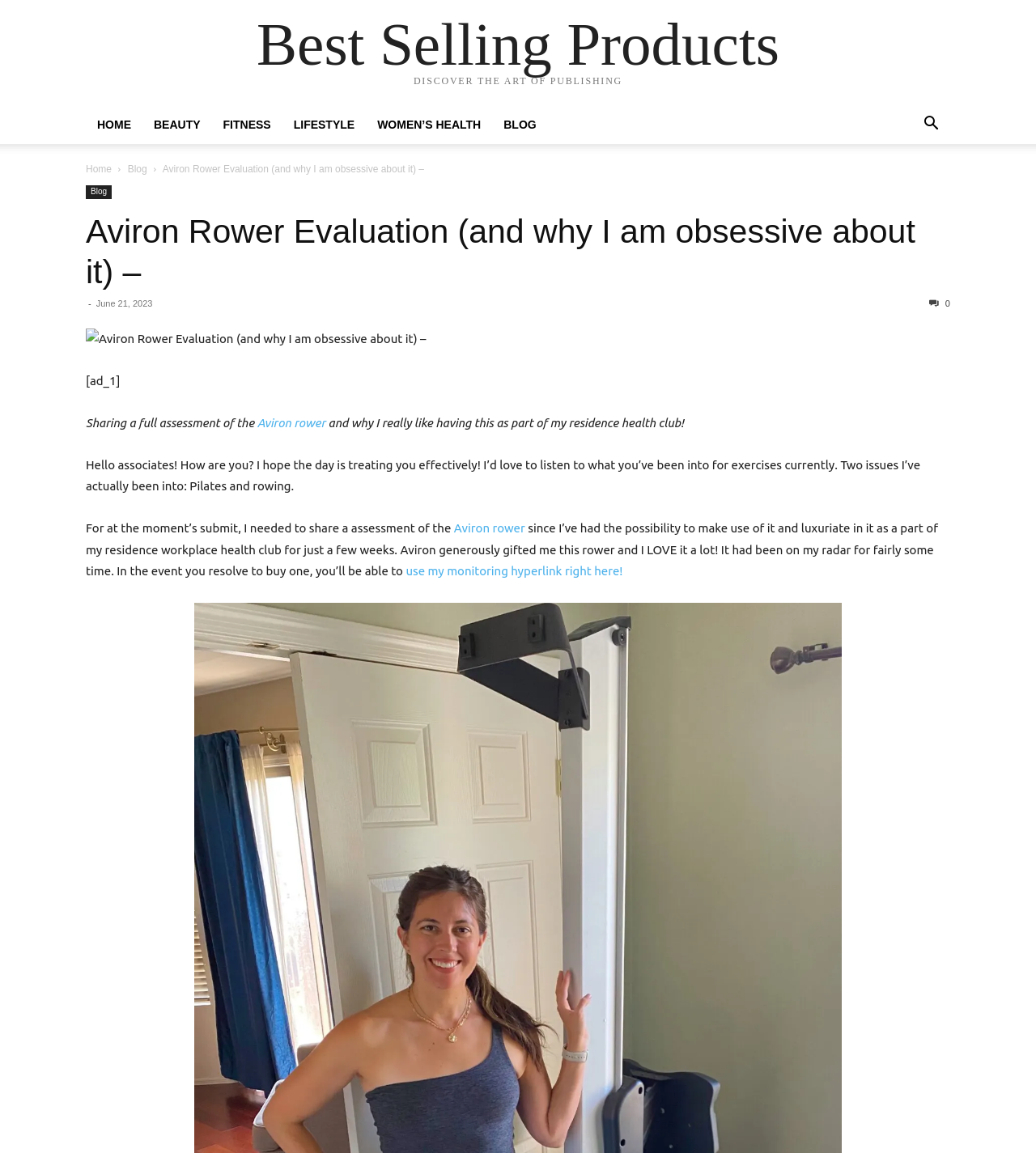Can you find the bounding box coordinates for the UI element given this description: "Best Selling Products"? Provide the coordinates as four float numbers between 0 and 1: [left, top, right, bottom].

[0.248, 0.012, 0.752, 0.064]